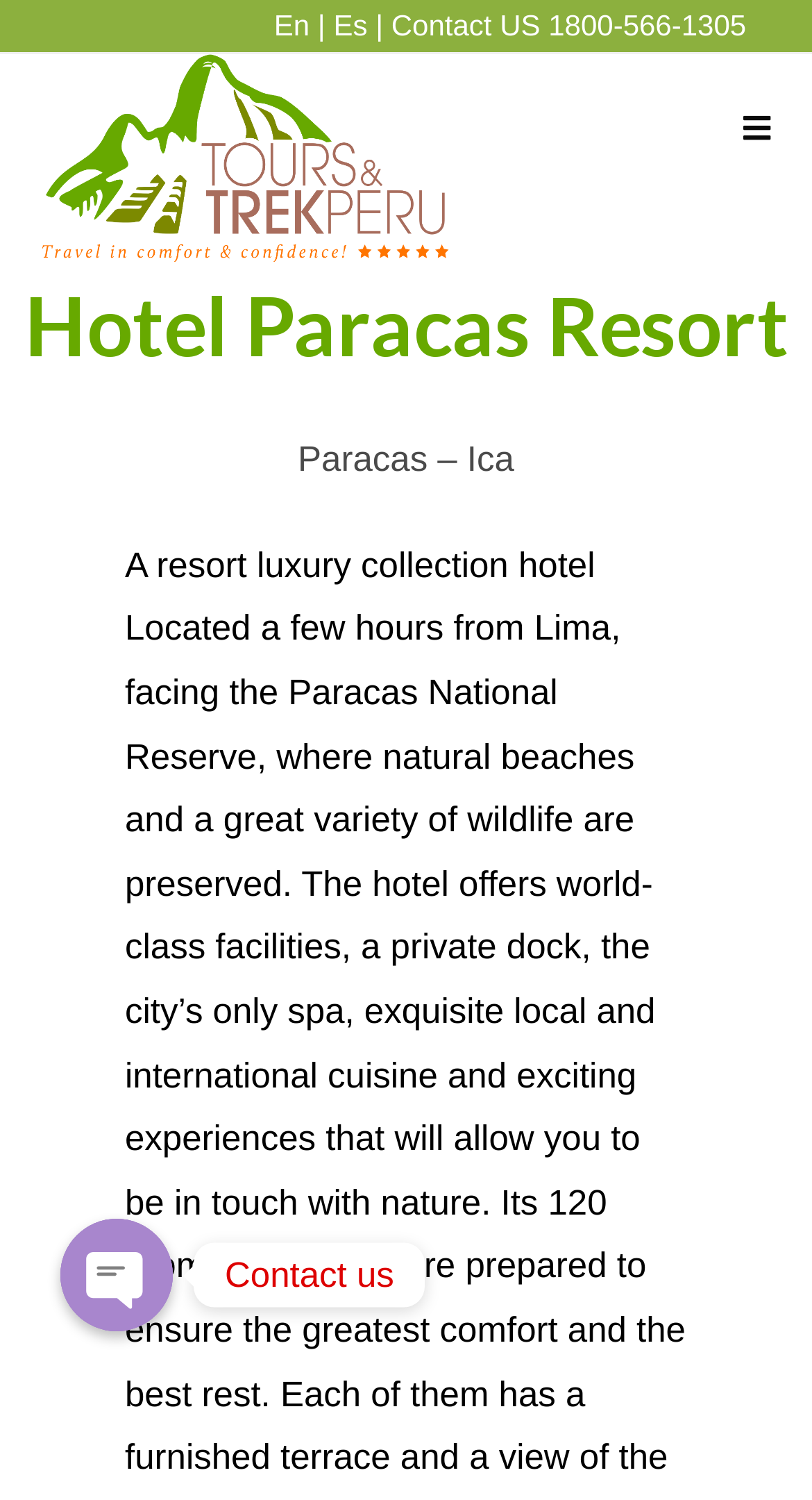Given the element description "Ben Kirman" in the screenshot, predict the bounding box coordinates of that UI element.

None